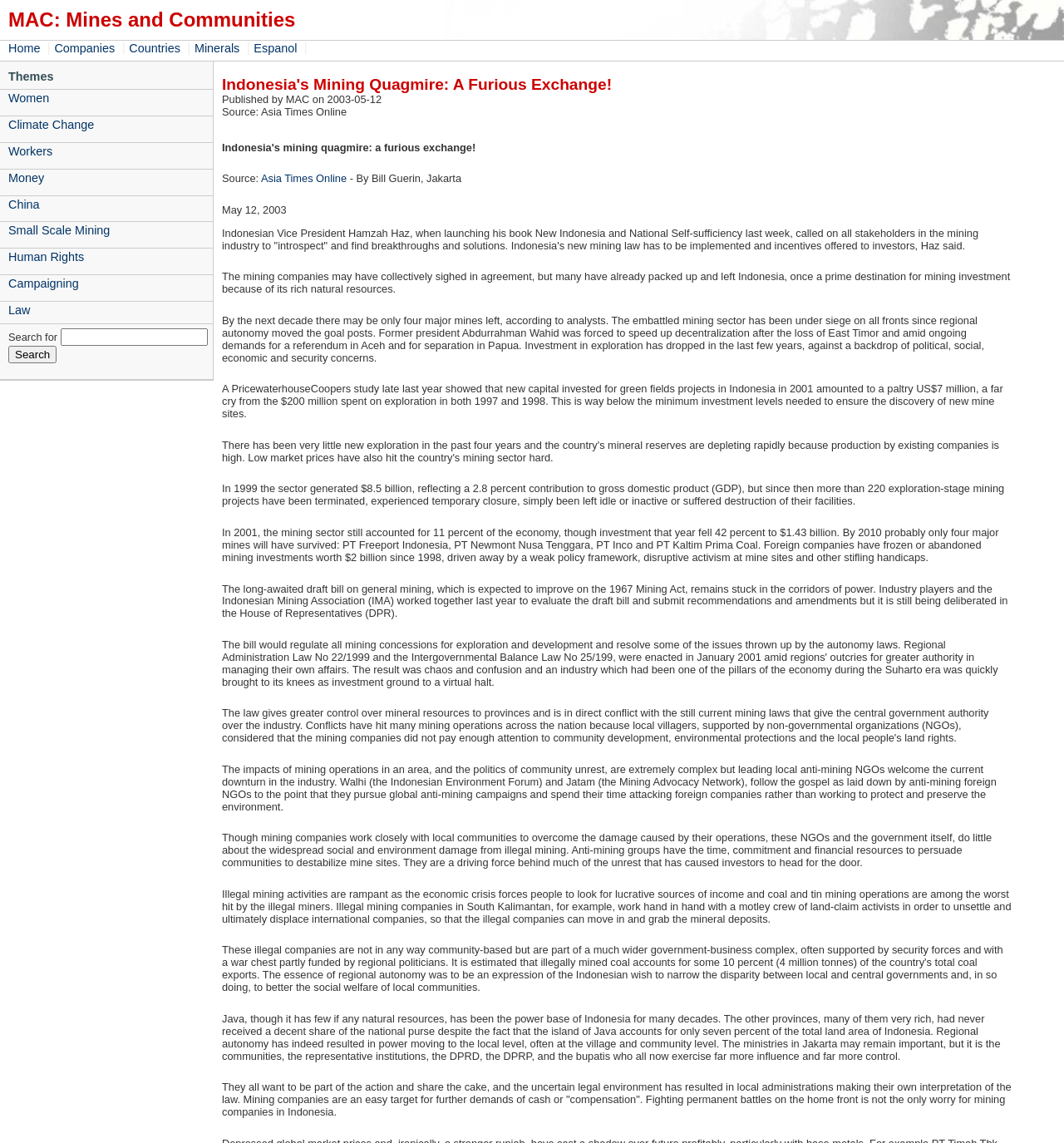Who is the author of the article?
Respond to the question with a well-detailed and thorough answer.

The author of the article is Bill Guerin, as indicated by the text '- By Bill Guerin, Jakarta' below the article title.